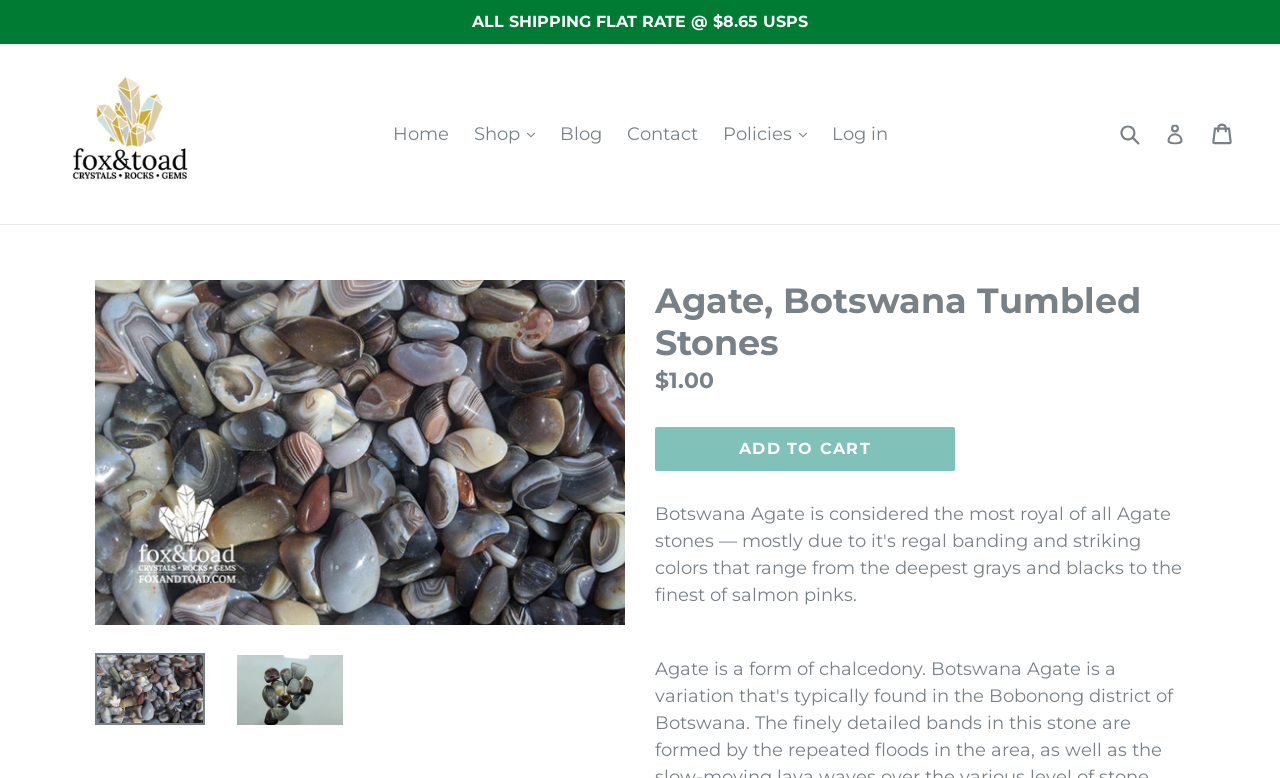Pinpoint the bounding box coordinates of the element you need to click to execute the following instruction: "Click on the 'awards' link". The bounding box should be represented by four float numbers between 0 and 1, in the format [left, top, right, bottom].

None